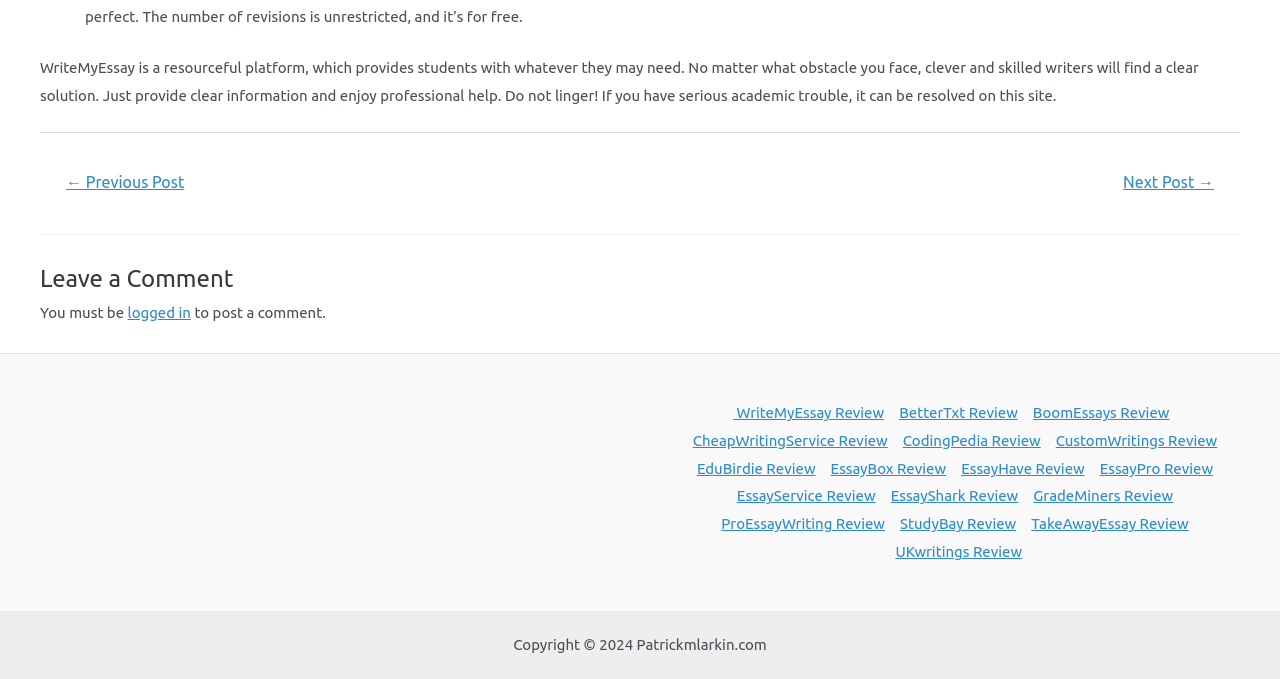Find the bounding box of the element with the following description: "UKwritings Review". The coordinates must be four float numbers between 0 and 1, formatted as [left, top, right, bottom].

[0.694, 0.793, 0.799, 0.834]